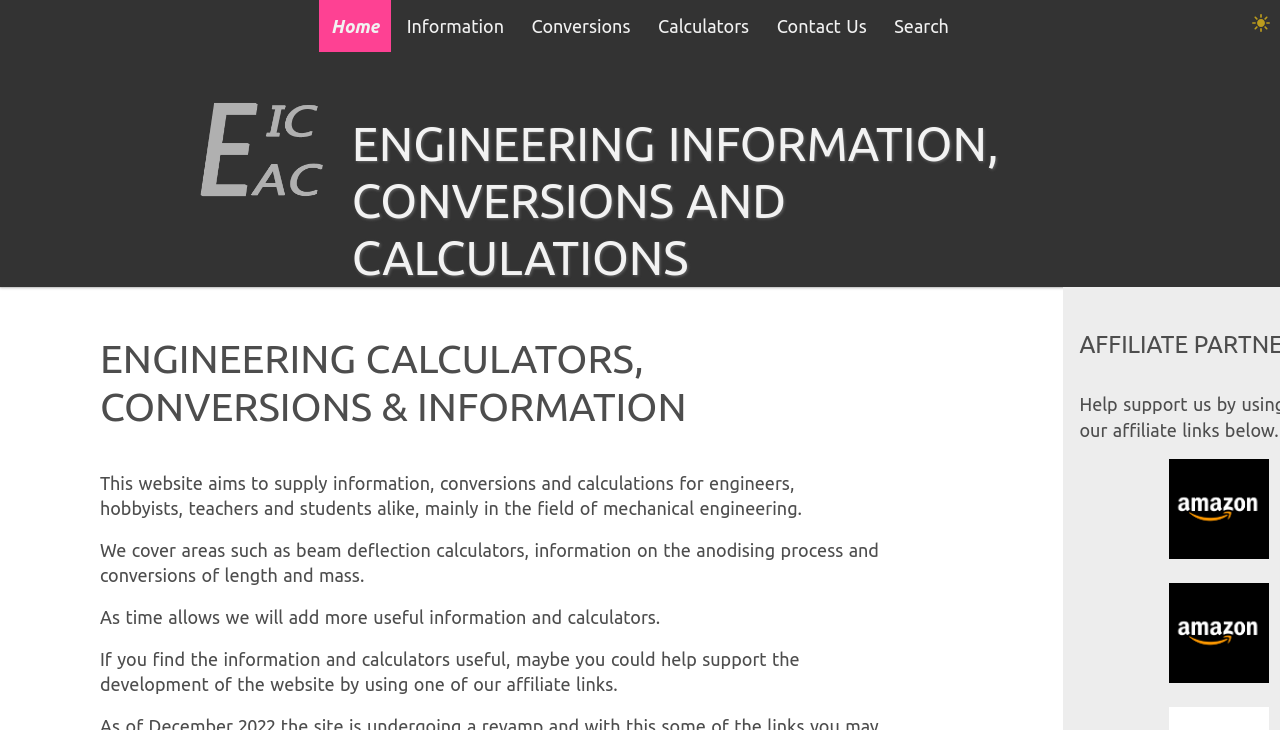What can be found on this website?
Please respond to the question with as much detail as possible.

The website offers a range of calculators, conversions, and information related to different aspects of engineering, including beam deflection calculators, information on the anodising process, and conversions of length and mass.